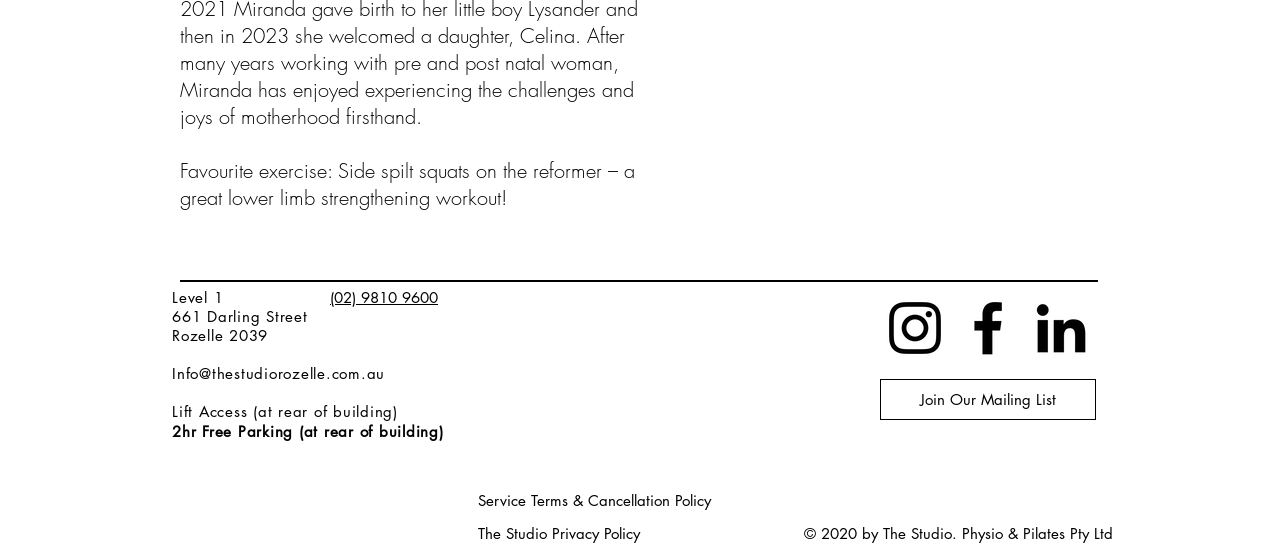Kindly determine the bounding box coordinates for the area that needs to be clicked to execute this instruction: "Join the mailing list".

[0.688, 0.692, 0.856, 0.766]